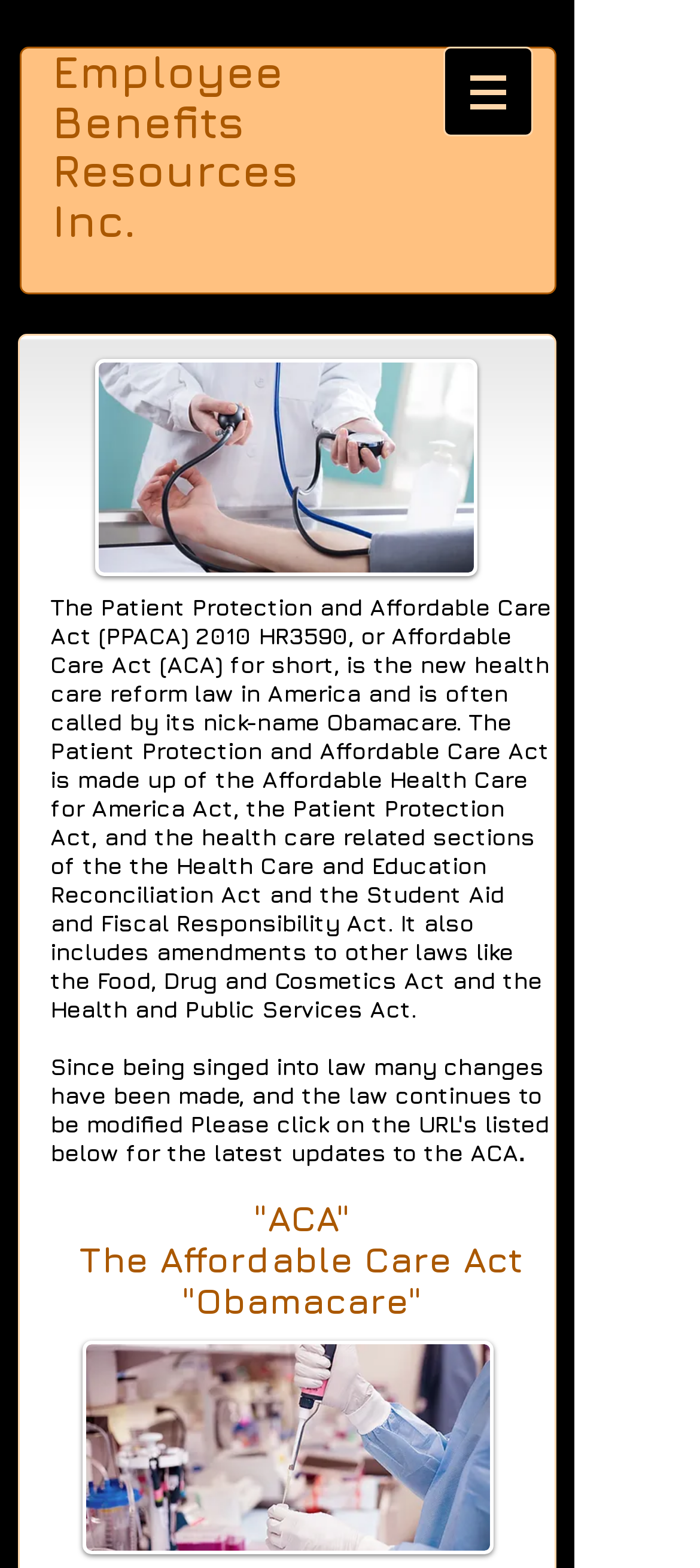Based on the visual content of the image, answer the question thoroughly: What is the purpose of the webpage?

The purpose of the webpage can be inferred from the content of the webpage, which provides detailed information about the Affordable Care Act, its history, and its components, indicating that the purpose of the webpage is to educate visitors about the Affordable Care Act.